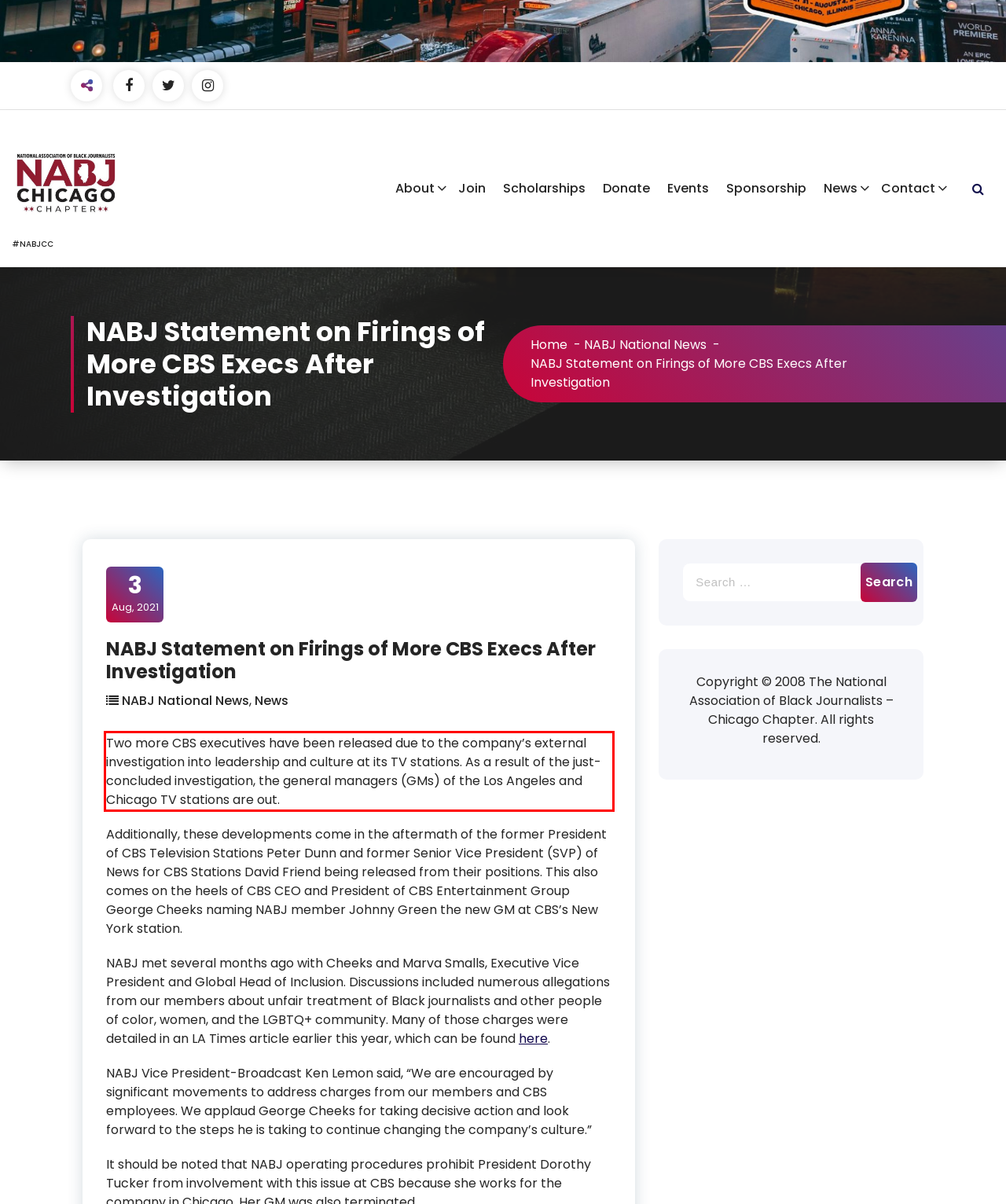Using the provided screenshot of a webpage, recognize the text inside the red rectangle bounding box by performing OCR.

Two more CBS executives have been released due to the company’s external investigation into leadership and culture at its TV stations. As a result of the just-concluded investigation, the general managers (GMs) of the Los Angeles and Chicago TV stations are out.